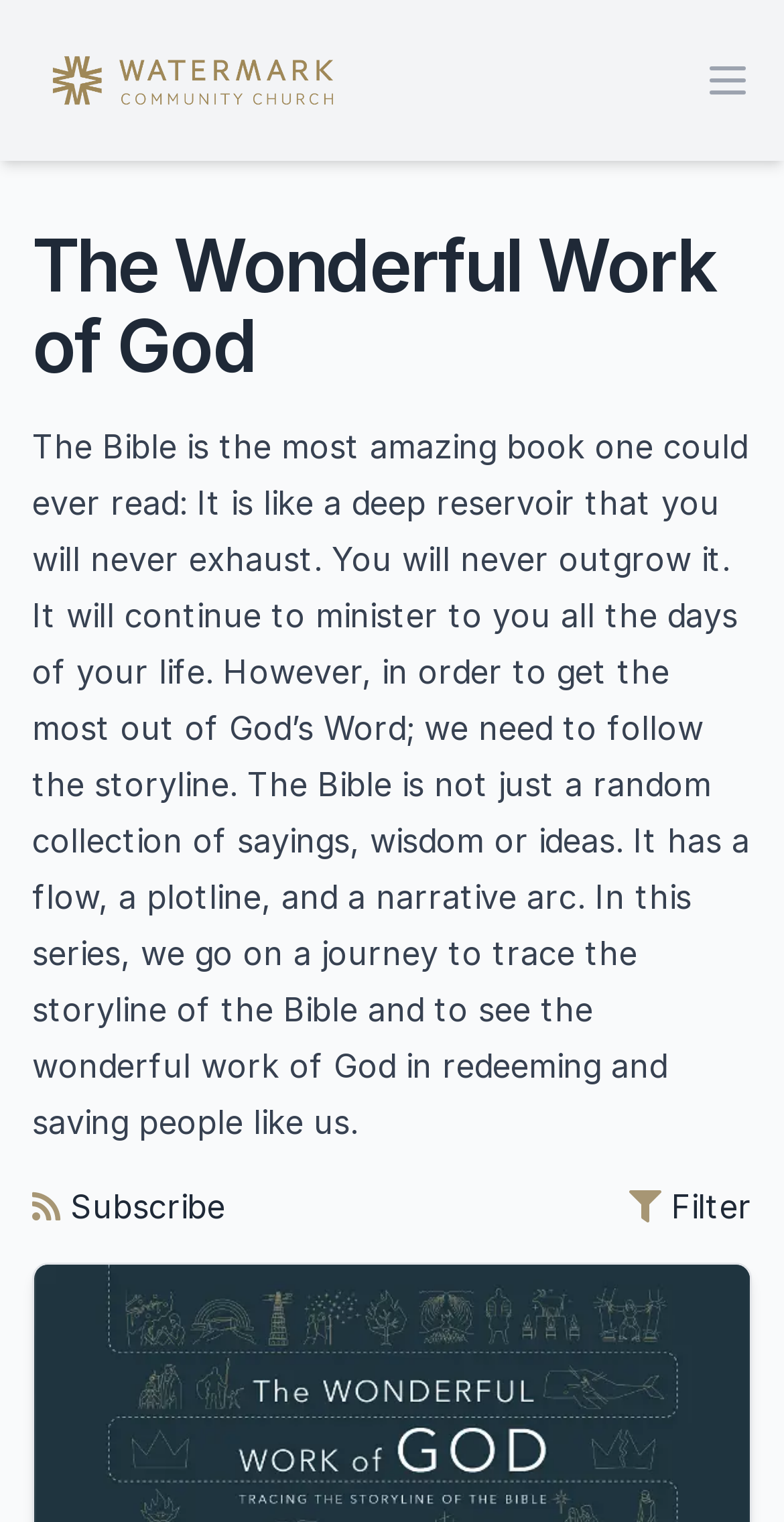Answer the question using only a single word or phrase: 
What is the bounding box coordinate of the church logo?

[0.041, 0.021, 0.451, 0.085]